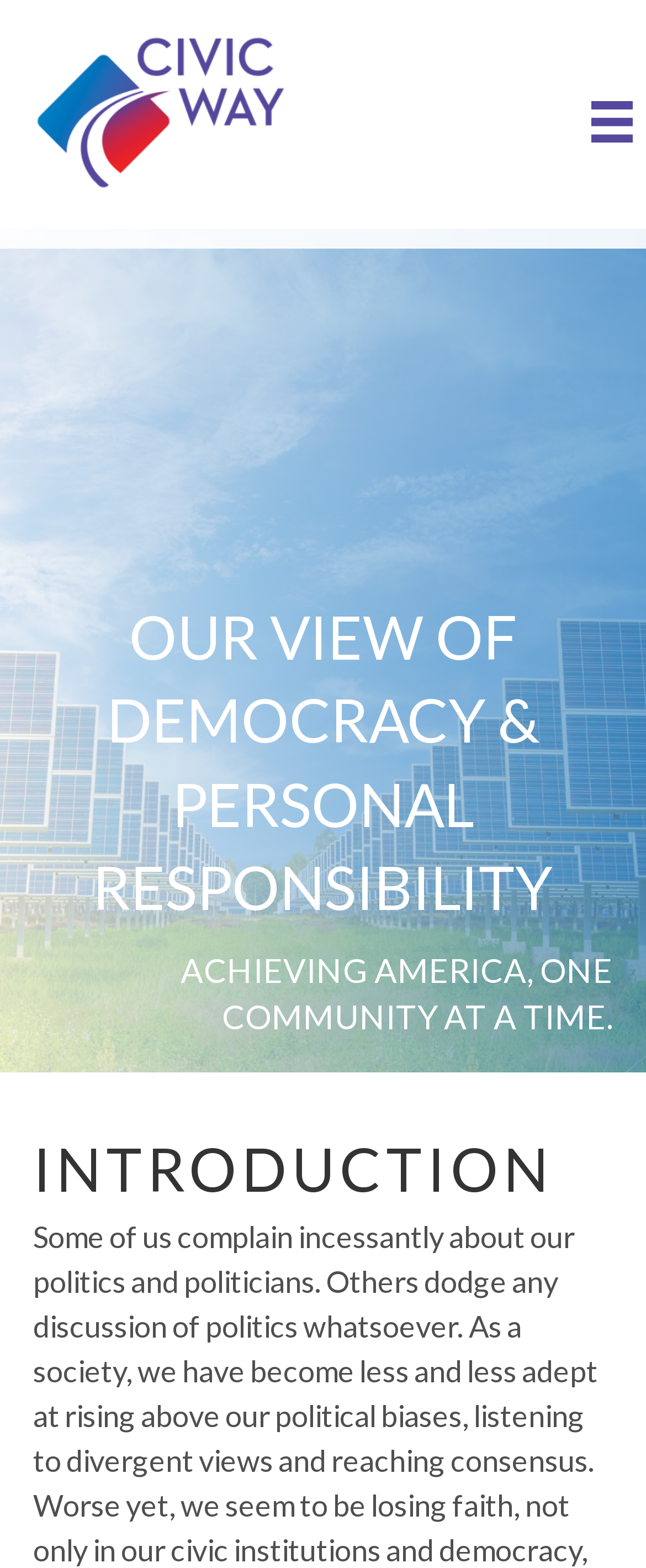Identify and provide the text content of the webpage's primary headline.

OUR VIEW OF DEMOCRACY & PERSONAL RESPONSIBILITY